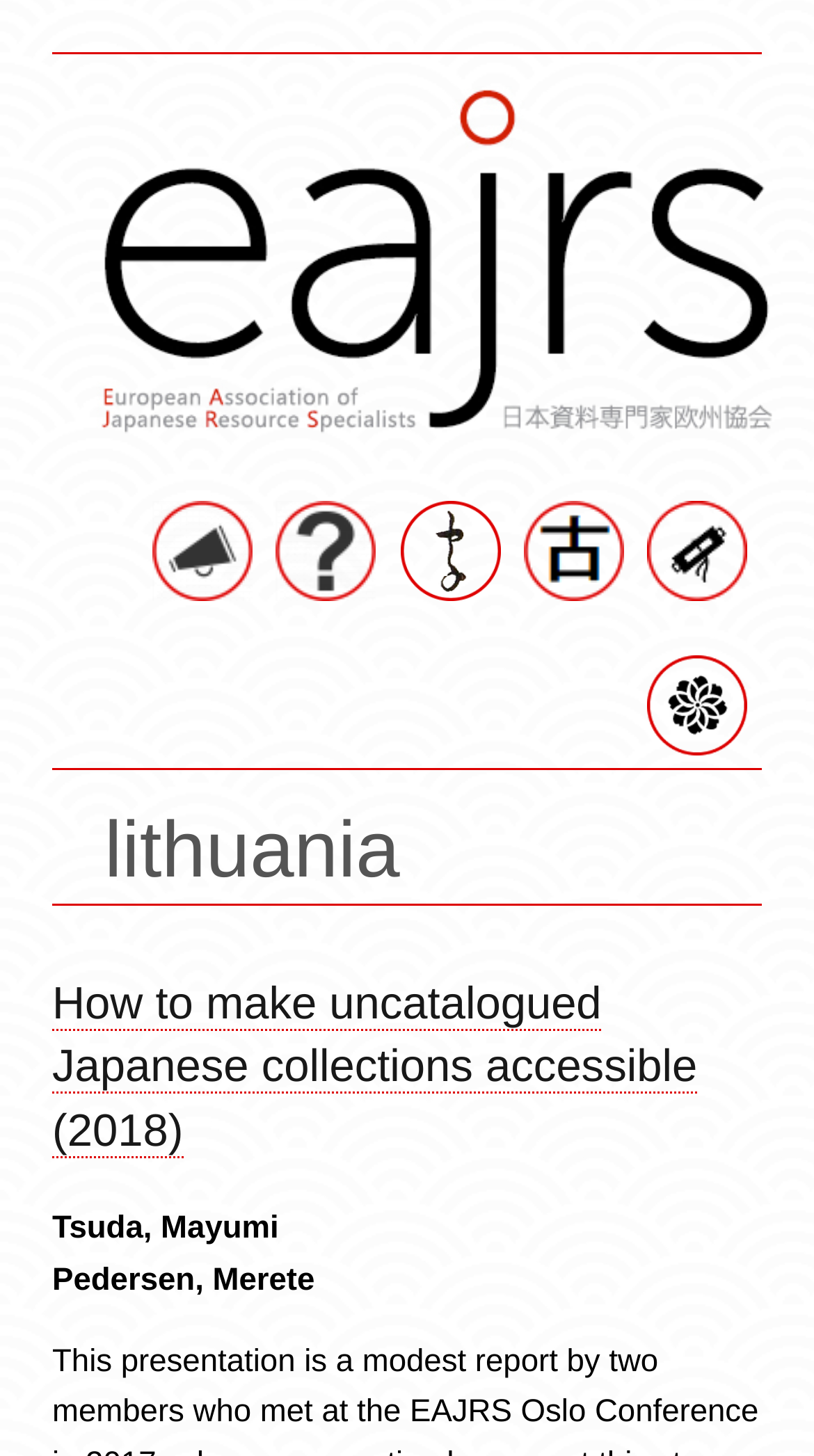Respond to the following question with a brief word or phrase:
What is the title of the first article?

How to make uncatalogued Japanese collections accessible (2018)